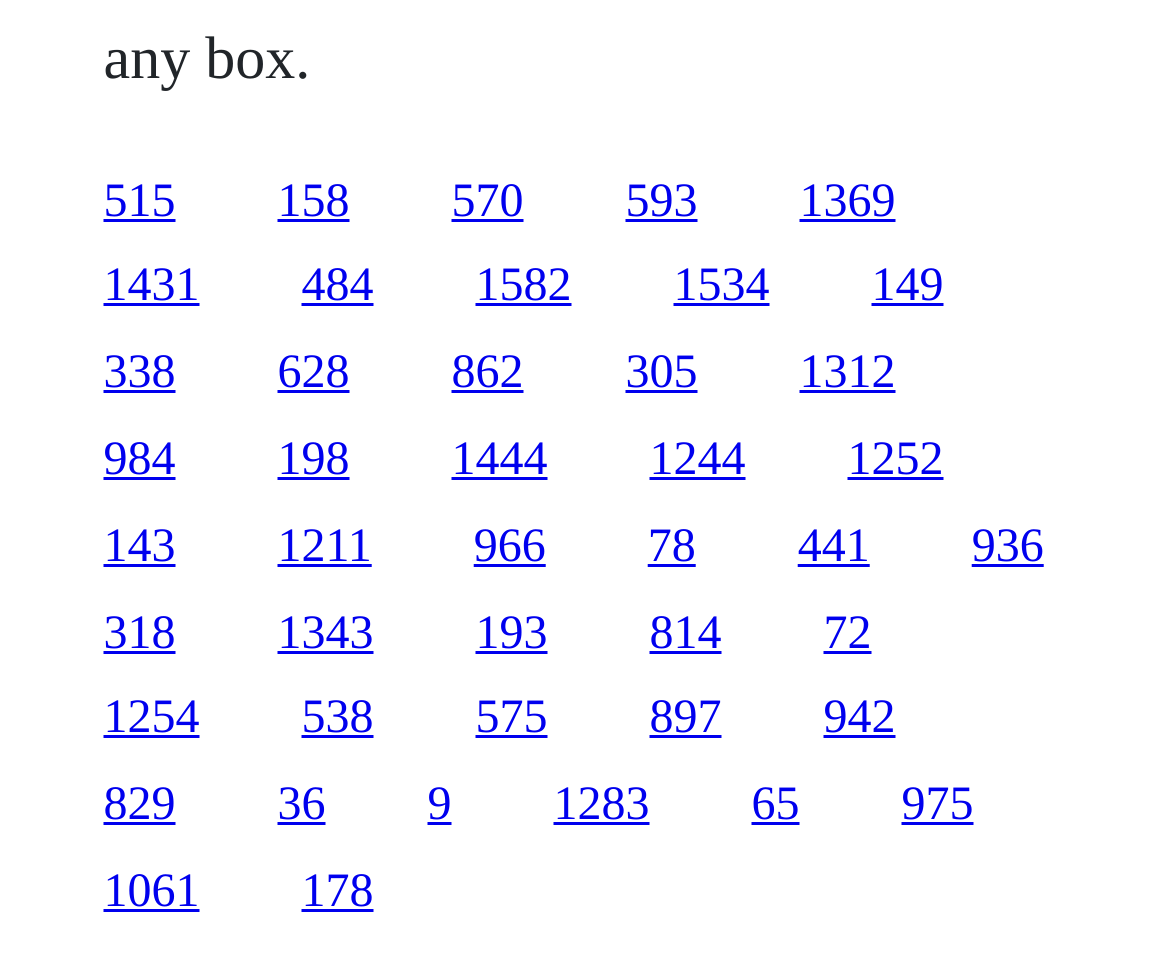Please find the bounding box coordinates of the element that needs to be clicked to perform the following instruction: "access the thirteenth link". The bounding box coordinates should be four float numbers between 0 and 1, represented as [left, top, right, bottom].

[0.745, 0.272, 0.806, 0.325]